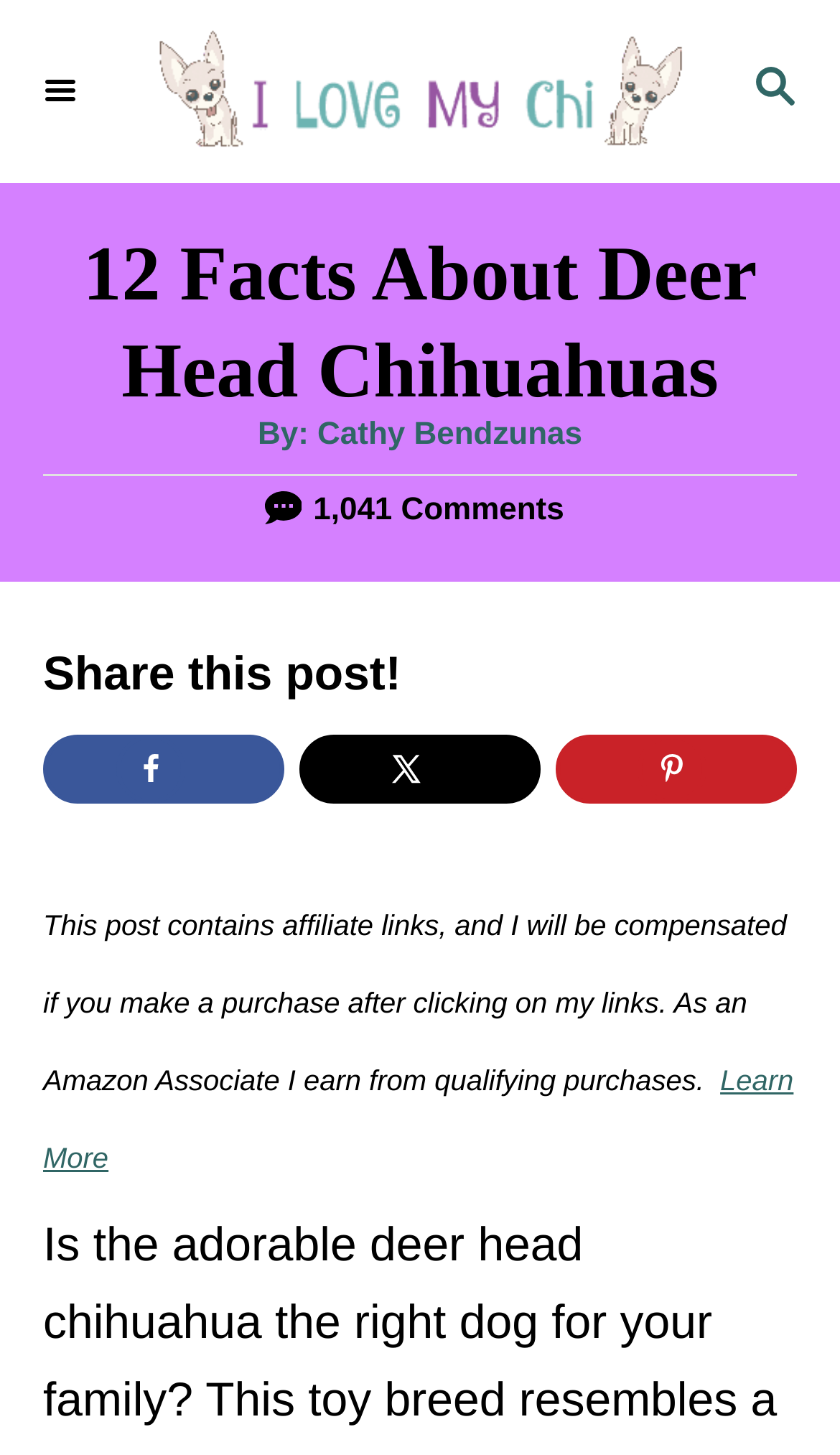Please provide a detailed answer to the question below by examining the image:
What can you do with this post?

I found the options to share or save the post by looking at the section below the header, where it says 'Share this post!' and provides buttons to share on Facebook, X, or save to Pinterest.